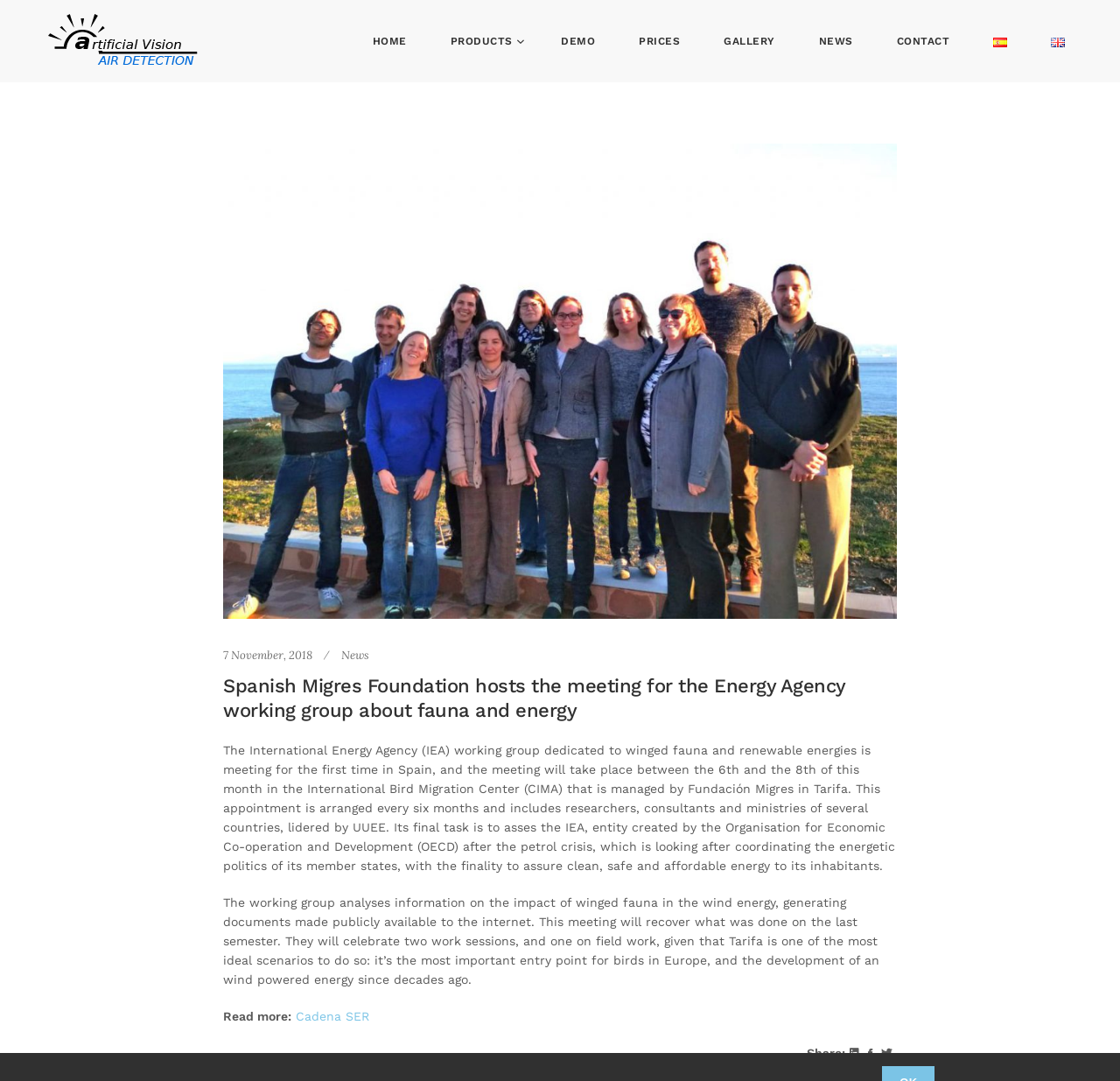What is the location of the meeting?
Look at the image and provide a detailed response to the question.

I determined the location of the meeting by reading the text on the webpage, which mentions that the meeting will take place at the International Bird Migration Center (CIMA) in Tarifa.